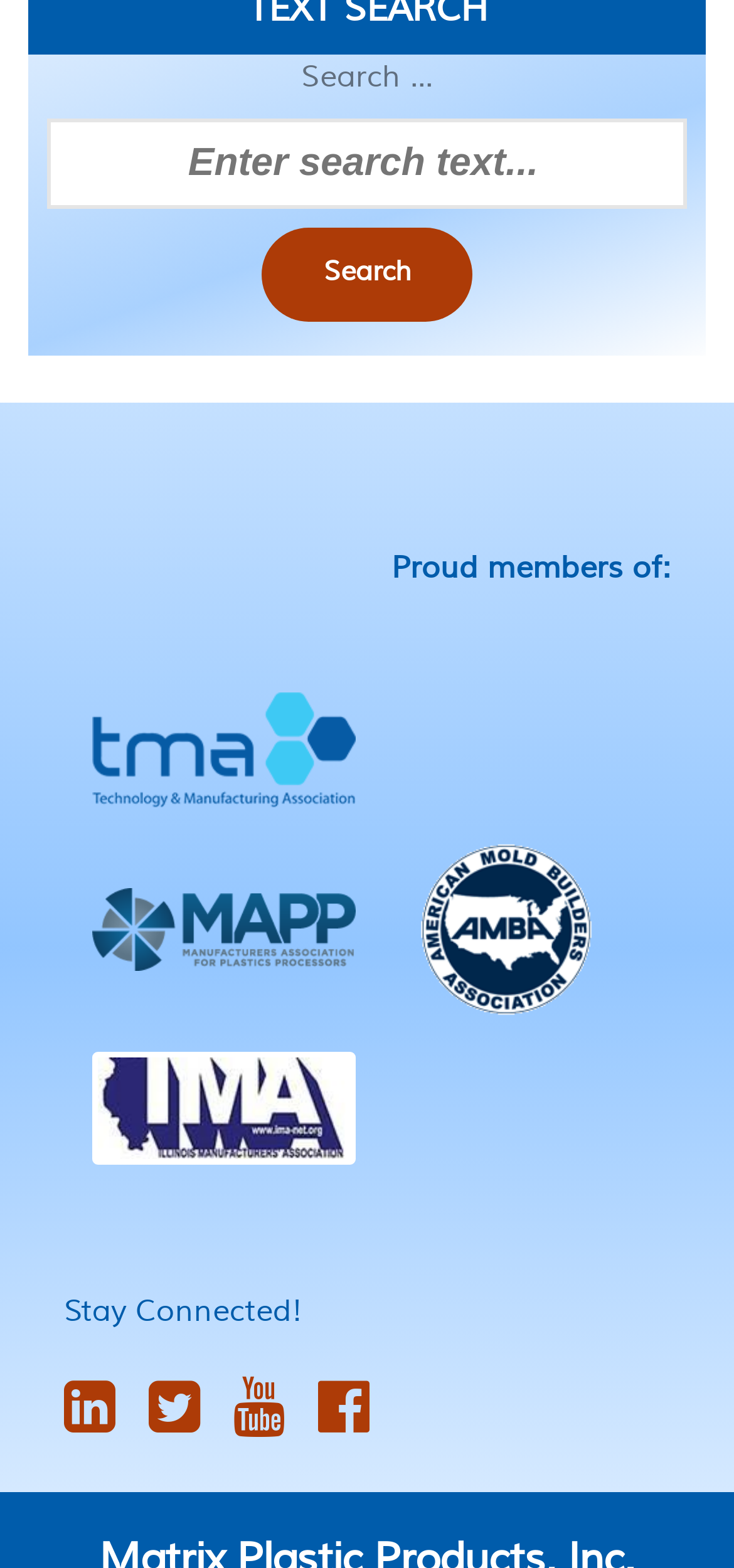Identify the bounding box coordinates of the region I need to click to complete this instruction: "Visit TMA website".

[0.087, 0.465, 0.523, 0.489]